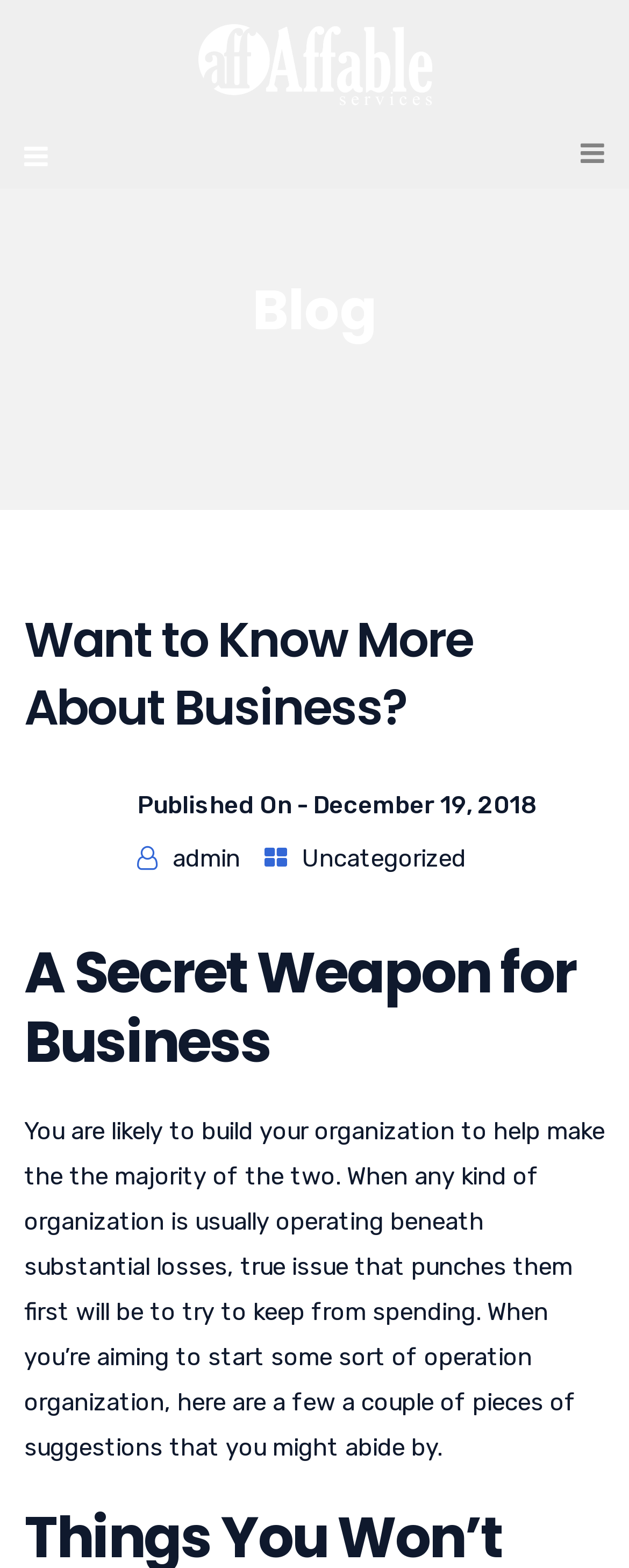Who is the author of the latest article?
Look at the screenshot and provide an in-depth answer.

I found the author of the latest article by looking at the links below the article title. One of the links is 'admin', which suggests that the author of the article is 'admin'.